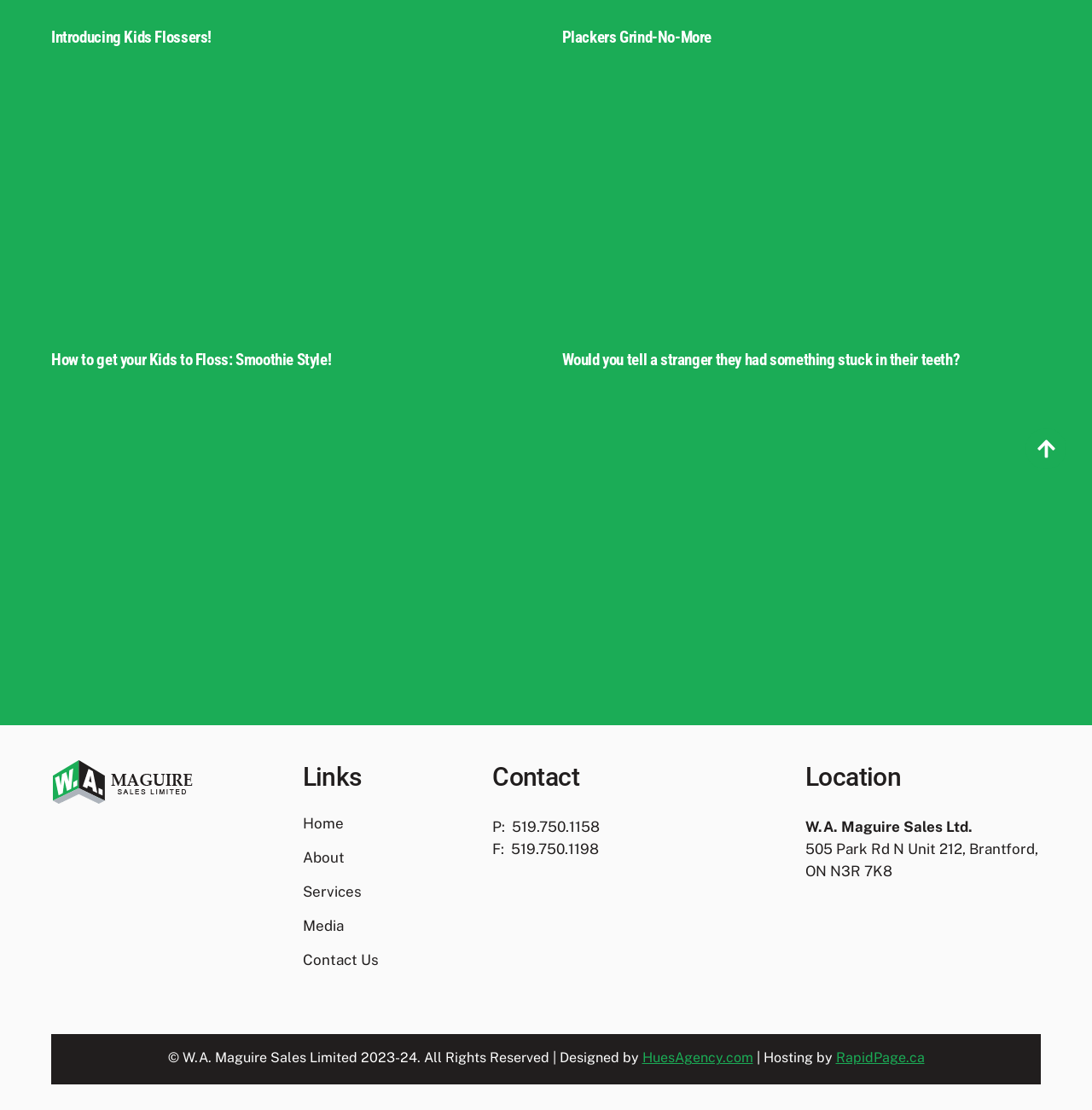Locate the UI element described by About and provide its bounding box coordinates. Use the format (top-left x, top-left y, bottom-right x, bottom-right y) with all values as floating point numbers between 0 and 1.

[0.277, 0.765, 0.315, 0.78]